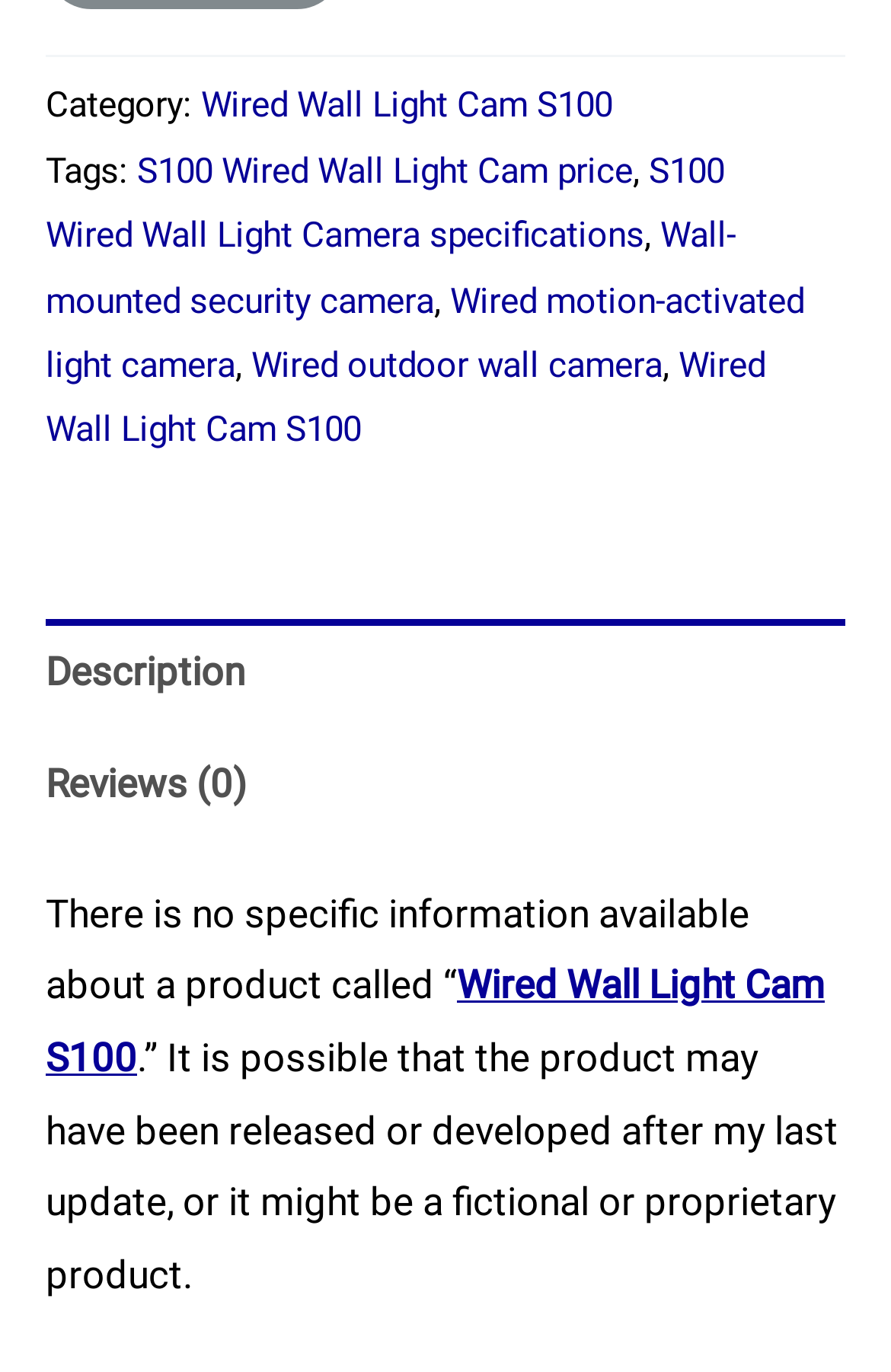Show the bounding box coordinates of the element that should be clicked to complete the task: "View product description".

[0.051, 0.43, 0.91, 0.511]